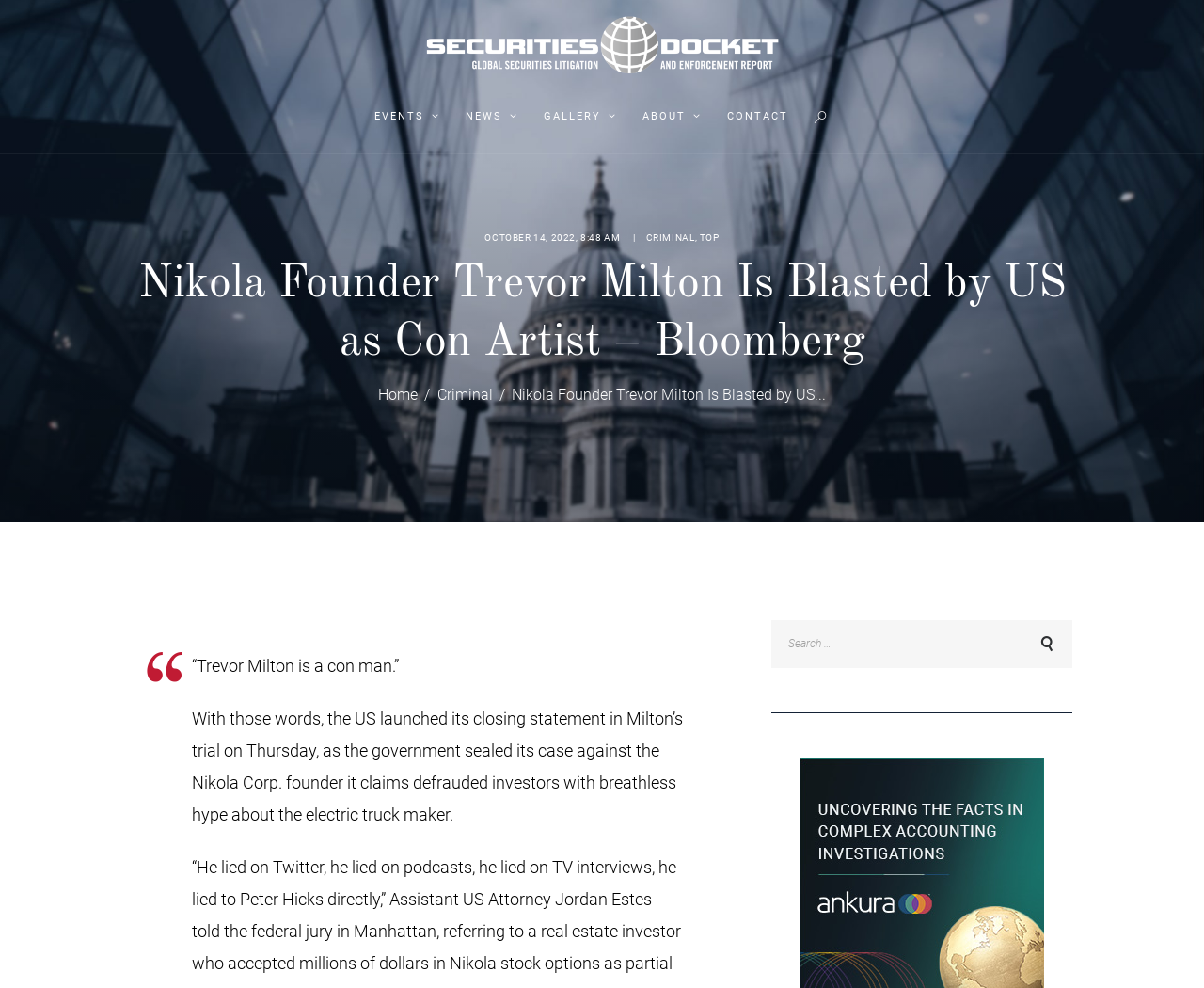Using the information in the image, could you please answer the following question in detail:
How many paragraphs are there in the article?

I counted the number of paragraphs in the article by looking at the StaticText elements, which form two paragraphs of text.